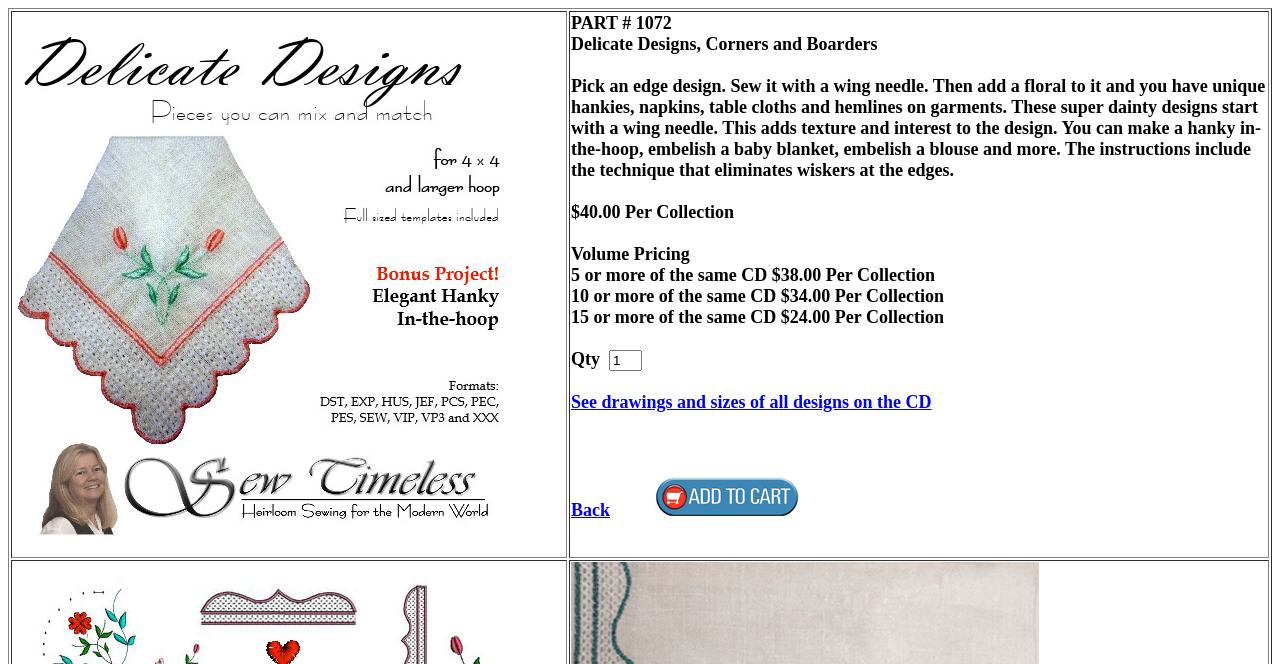Answer the question below in one word or phrase:
What is the function of the 'Add to Cart' button?

Add product to cart